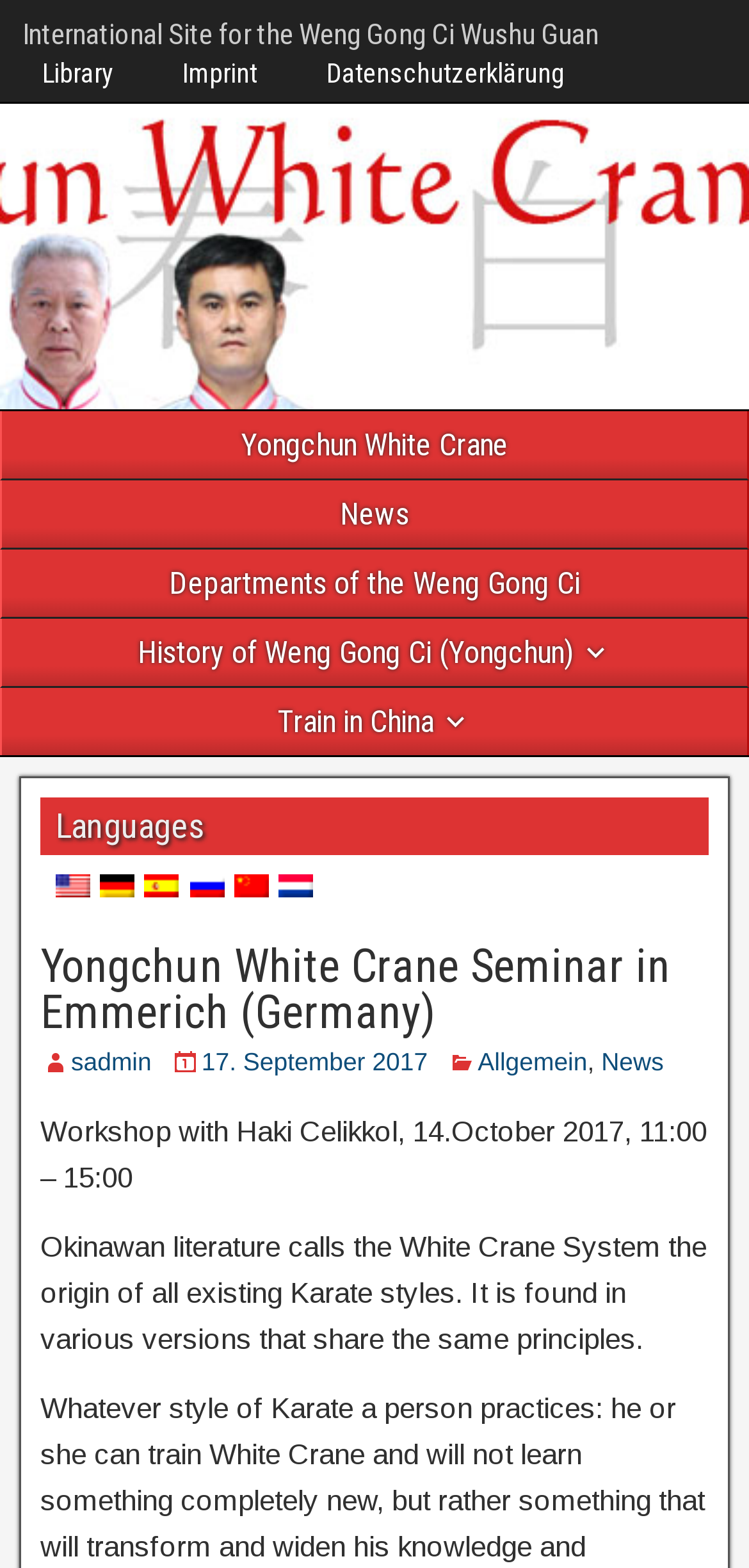Specify the bounding box coordinates of the area that needs to be clicked to achieve the following instruction: "Buy the product now".

None